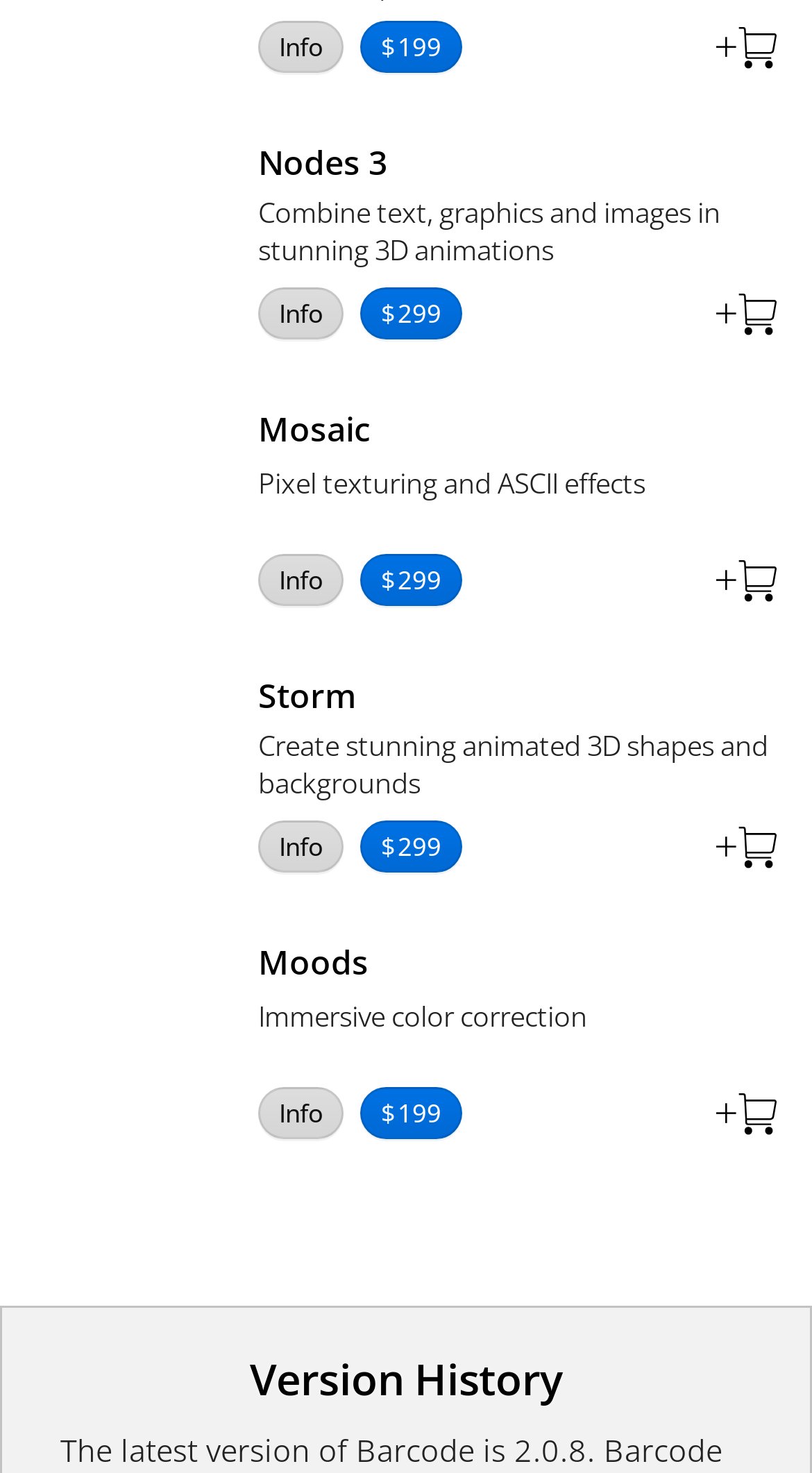Based on the provided description, "parent_node: Info", find the bounding box of the corresponding UI element in the screenshot.

[0.883, 0.742, 0.959, 0.77]